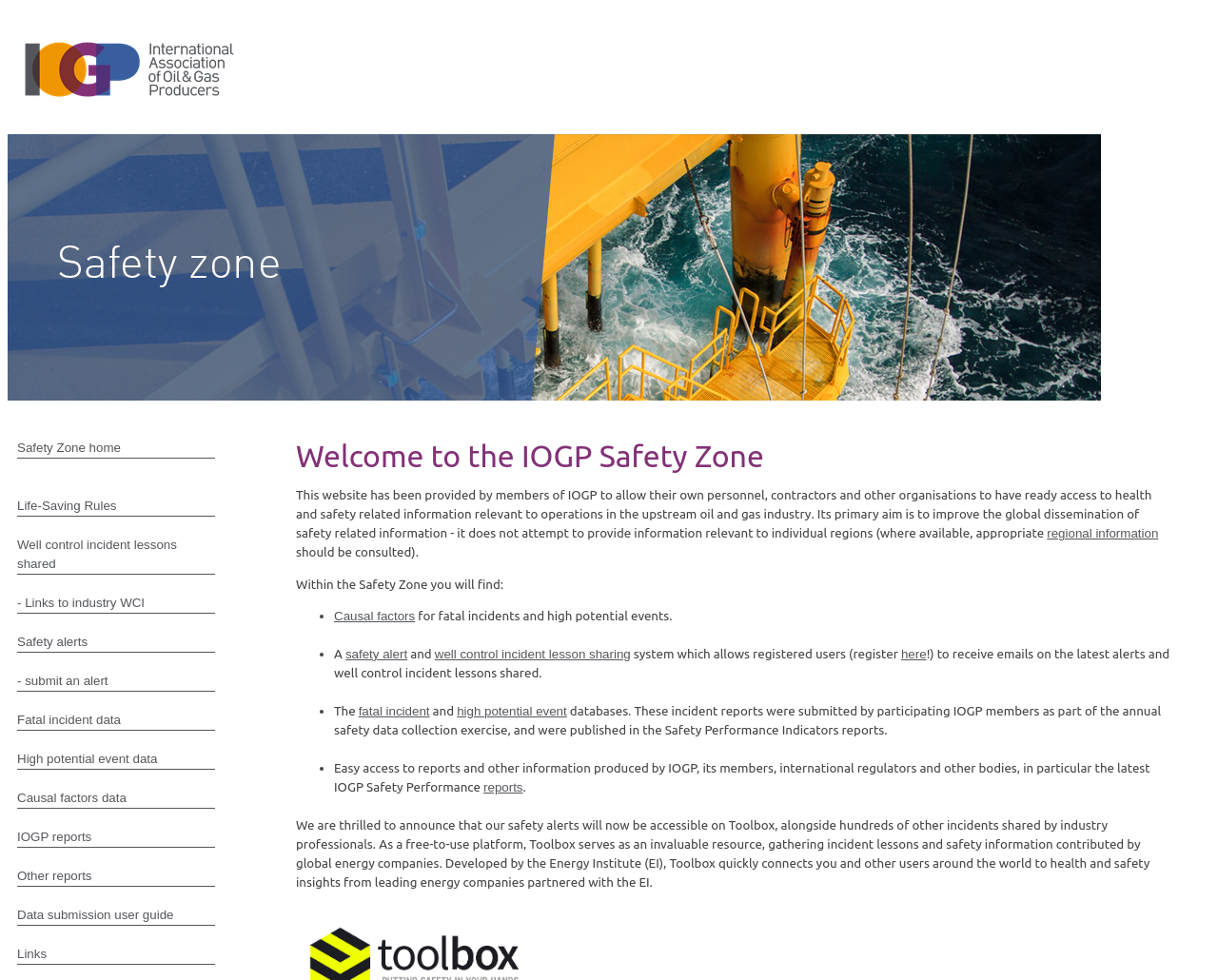Respond with a single word or phrase to the following question:
What type of information can be found in the Safety Zone?

Health and safety related information